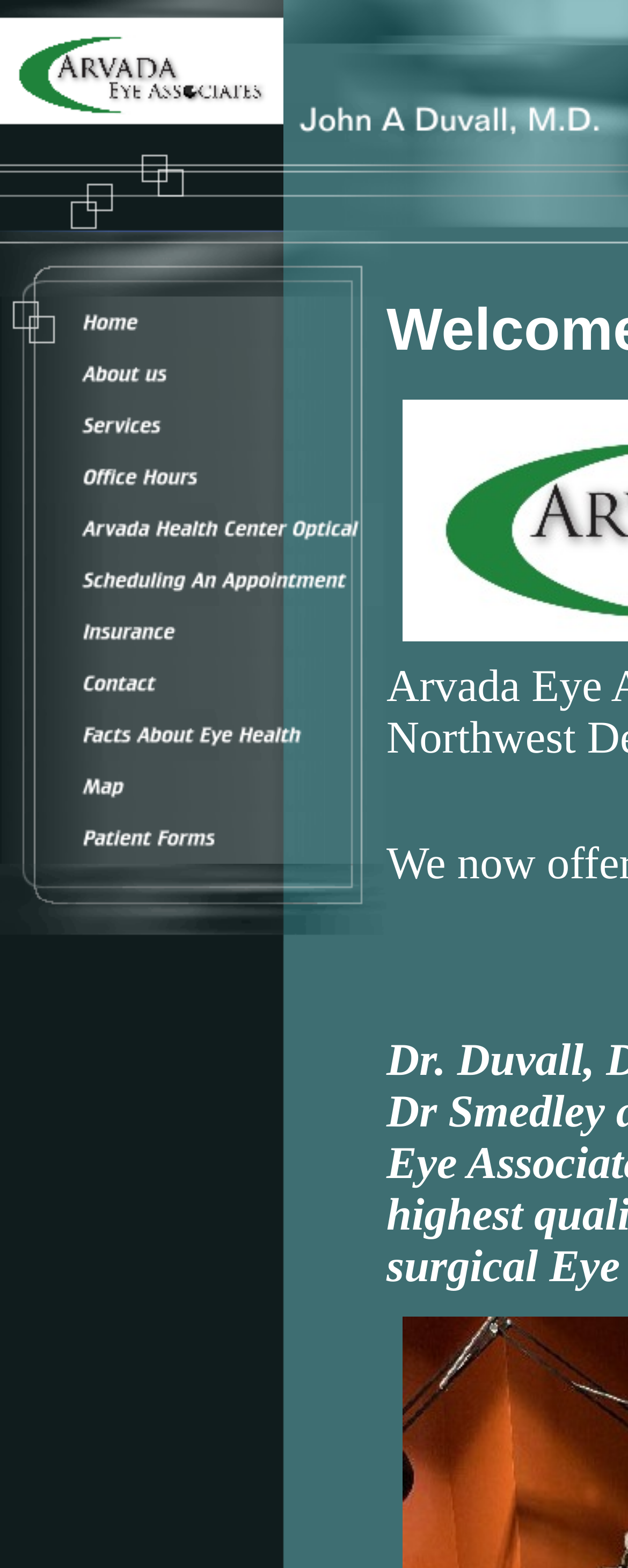Determine the bounding box coordinates of the area to click in order to meet this instruction: "View Services".

[0.0, 0.255, 0.615, 0.288]